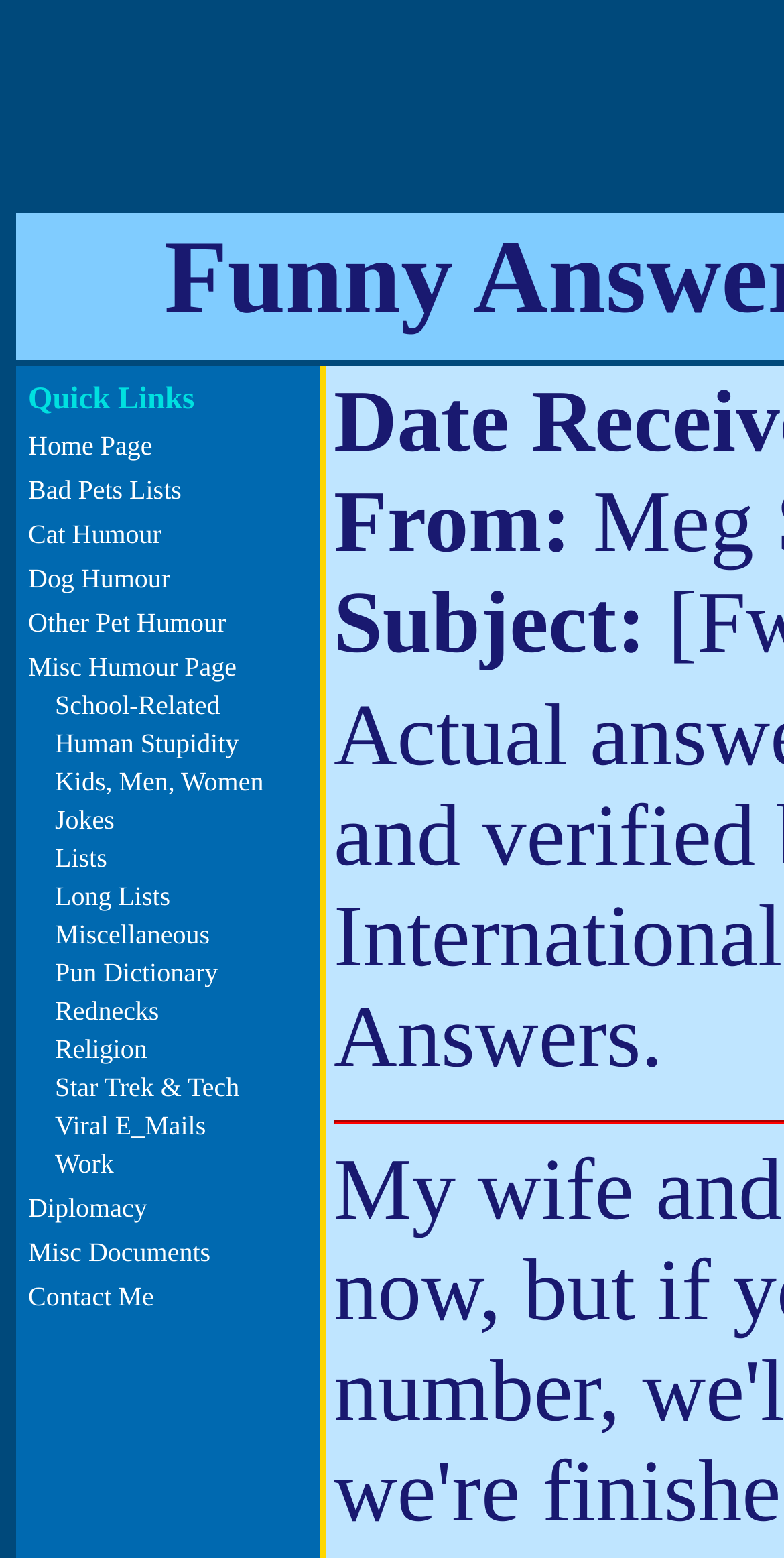Indicate the bounding box coordinates of the element that needs to be clicked to satisfy the following instruction: "View Categories". The coordinates should be four float numbers between 0 and 1, i.e., [left, top, right, bottom].

None